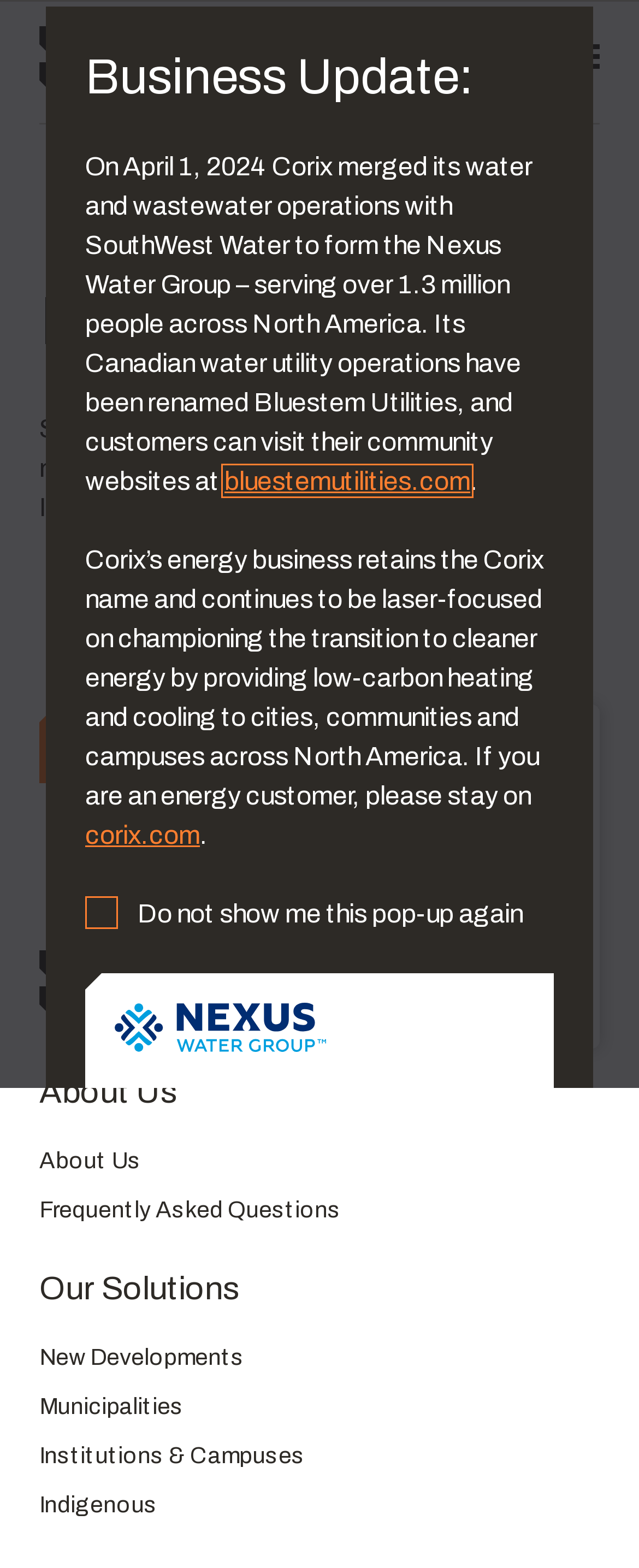Provide a single word or phrase answer to the question: 
What is the reason for the 'Page Not Found' error?

Mistyped address or out-of-date link